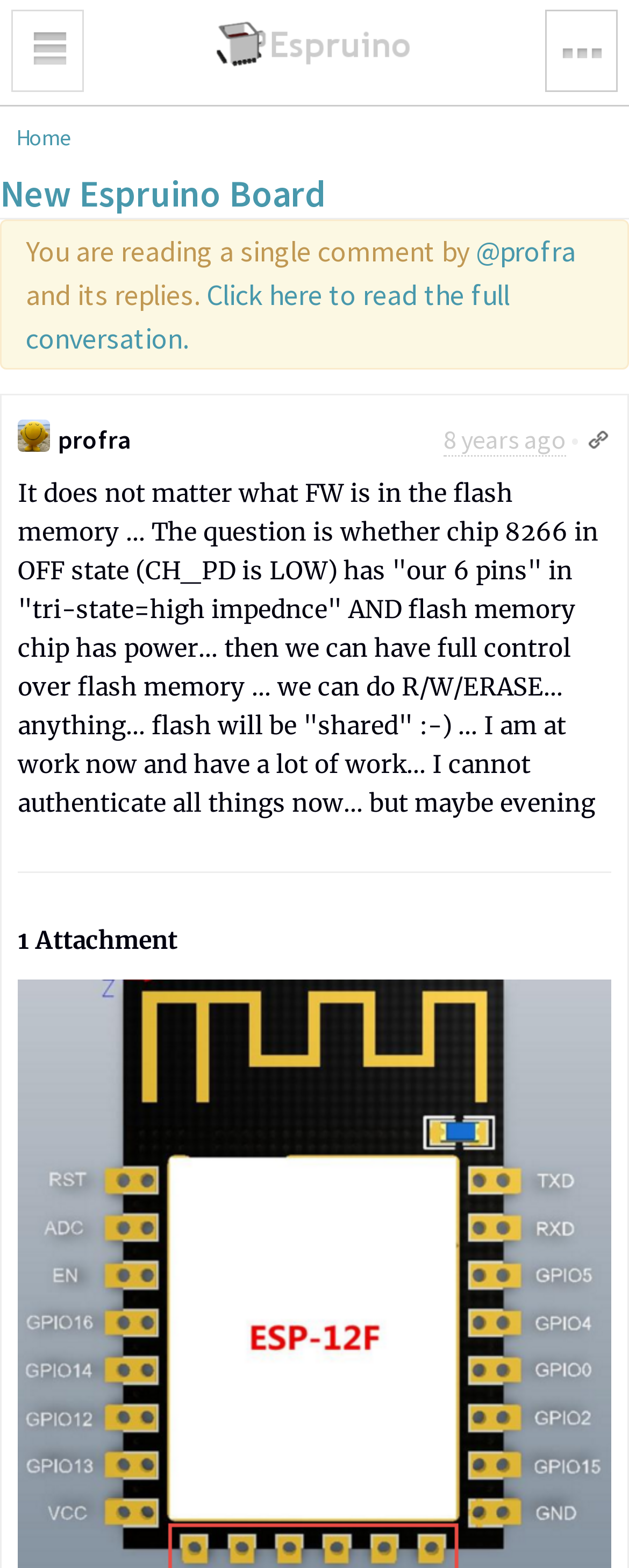Given the element description parent_node: 8 years ago •, predict the bounding box coordinates for the UI element in the webpage screenshot. The format should be (top-left x, top-left y, bottom-right x, bottom-right y), and the values should be between 0 and 1.

[0.931, 0.27, 0.972, 0.29]